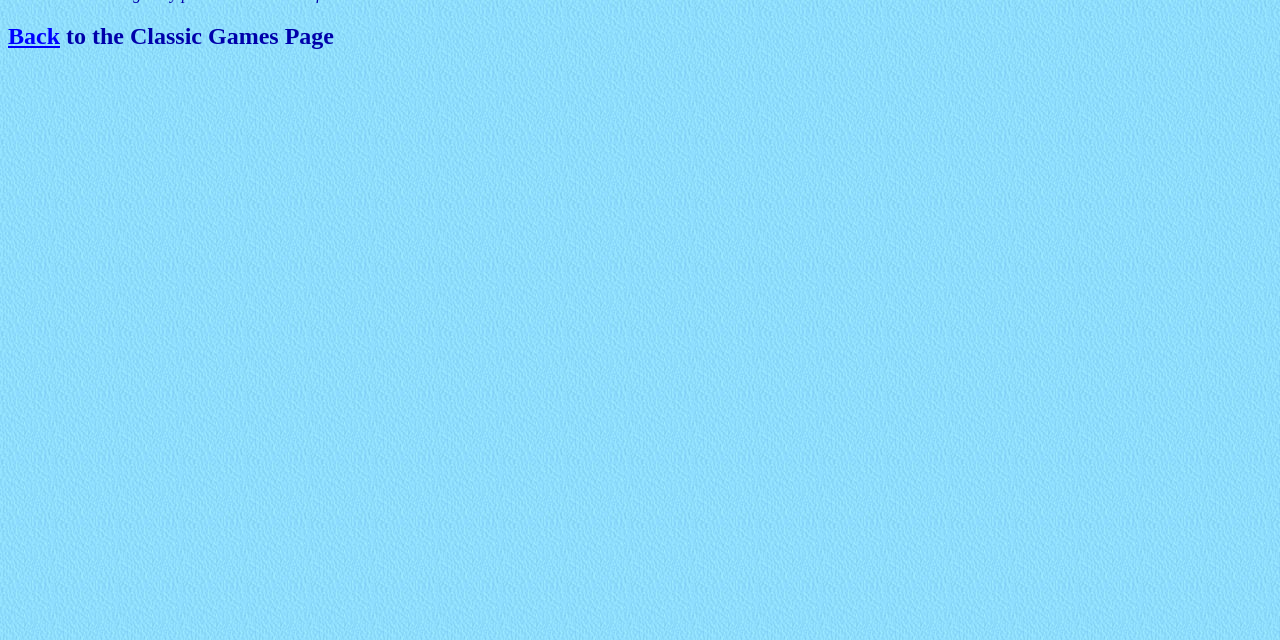Identify the bounding box for the UI element that is described as follows: "Back".

[0.006, 0.036, 0.047, 0.077]